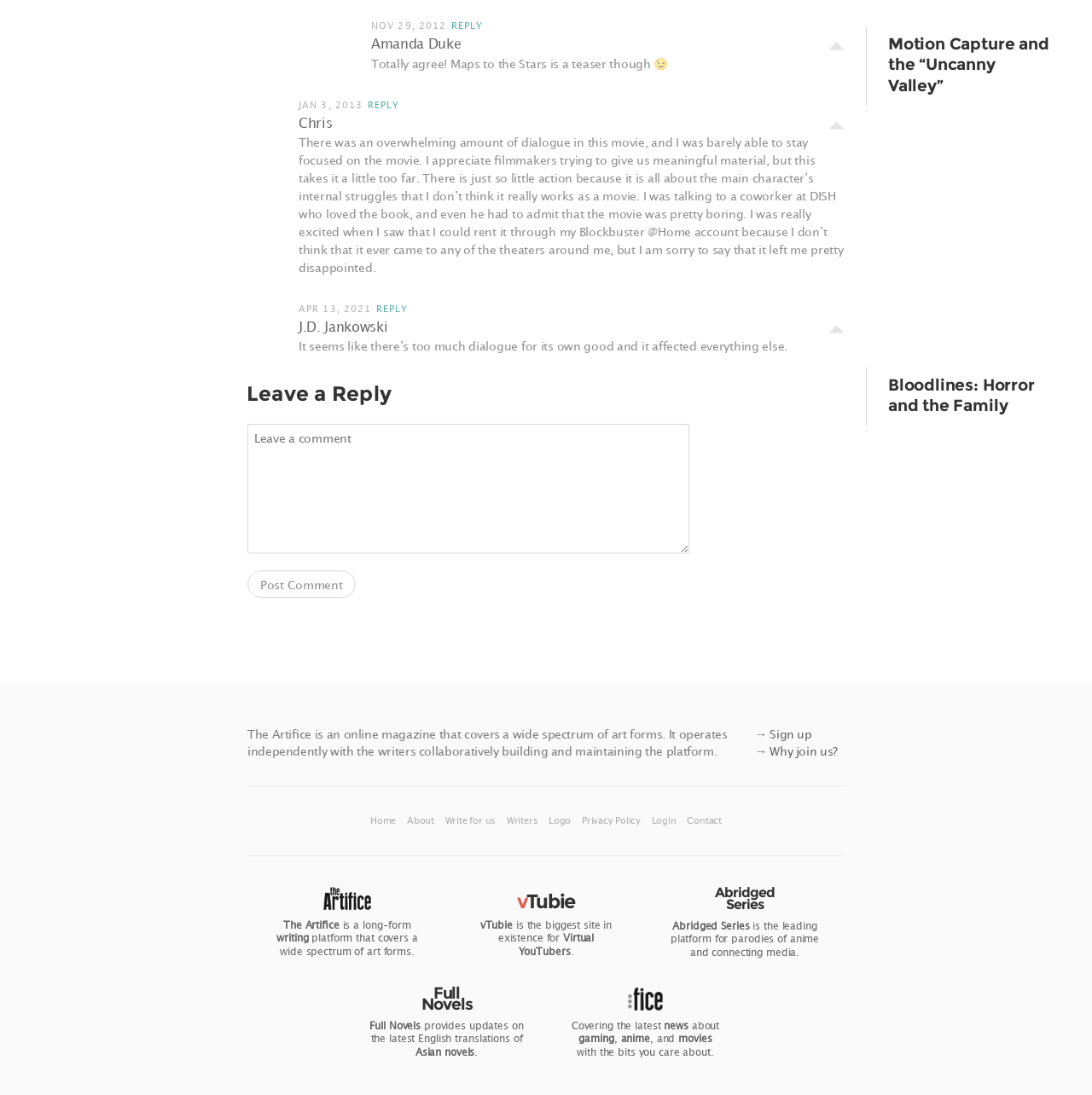Please determine the bounding box coordinates for the UI element described here. Use the format (top-left x, top-left y, bottom-right x, bottom-right y) with values bounded between 0 and 1: Apr 13, 2021

[0.273, 0.276, 0.34, 0.287]